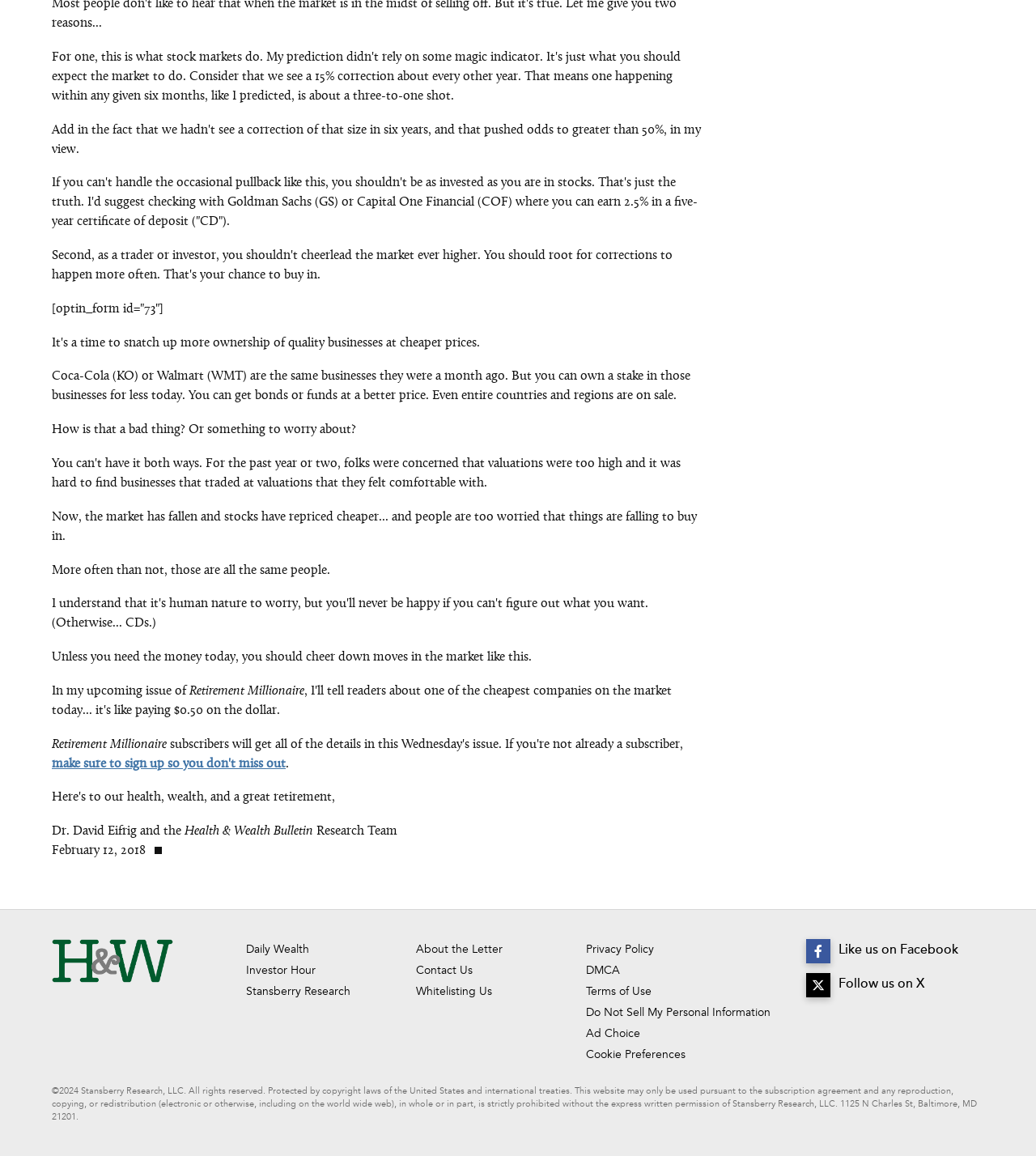Please specify the bounding box coordinates of the area that should be clicked to accomplish the following instruction: "Read the Daily Wealth". The coordinates should consist of four float numbers between 0 and 1, i.e., [left, top, right, bottom].

[0.238, 0.812, 0.298, 0.831]